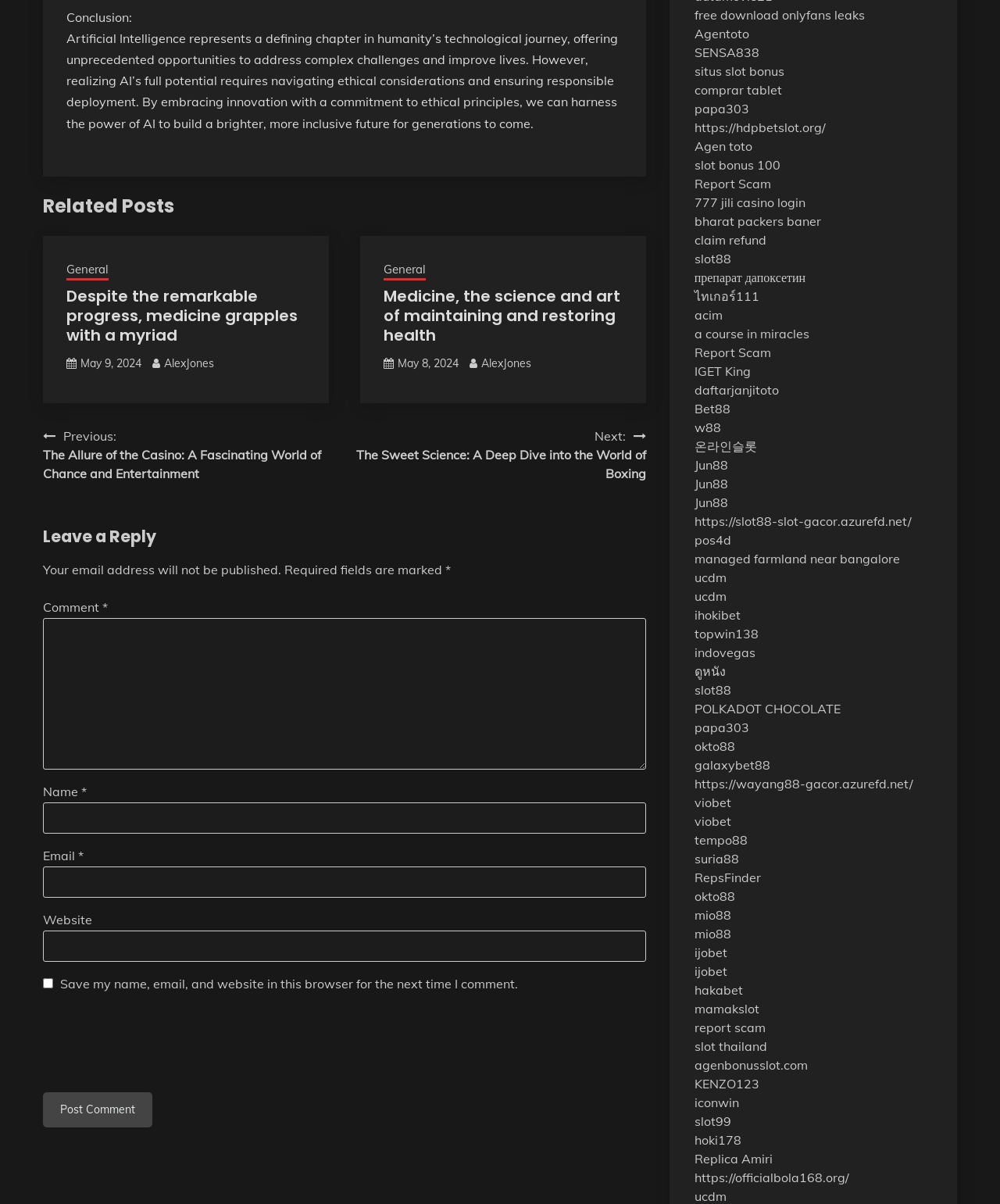Provide a short answer to the following question with just one word or phrase: How many fields are required in the comment form?

3